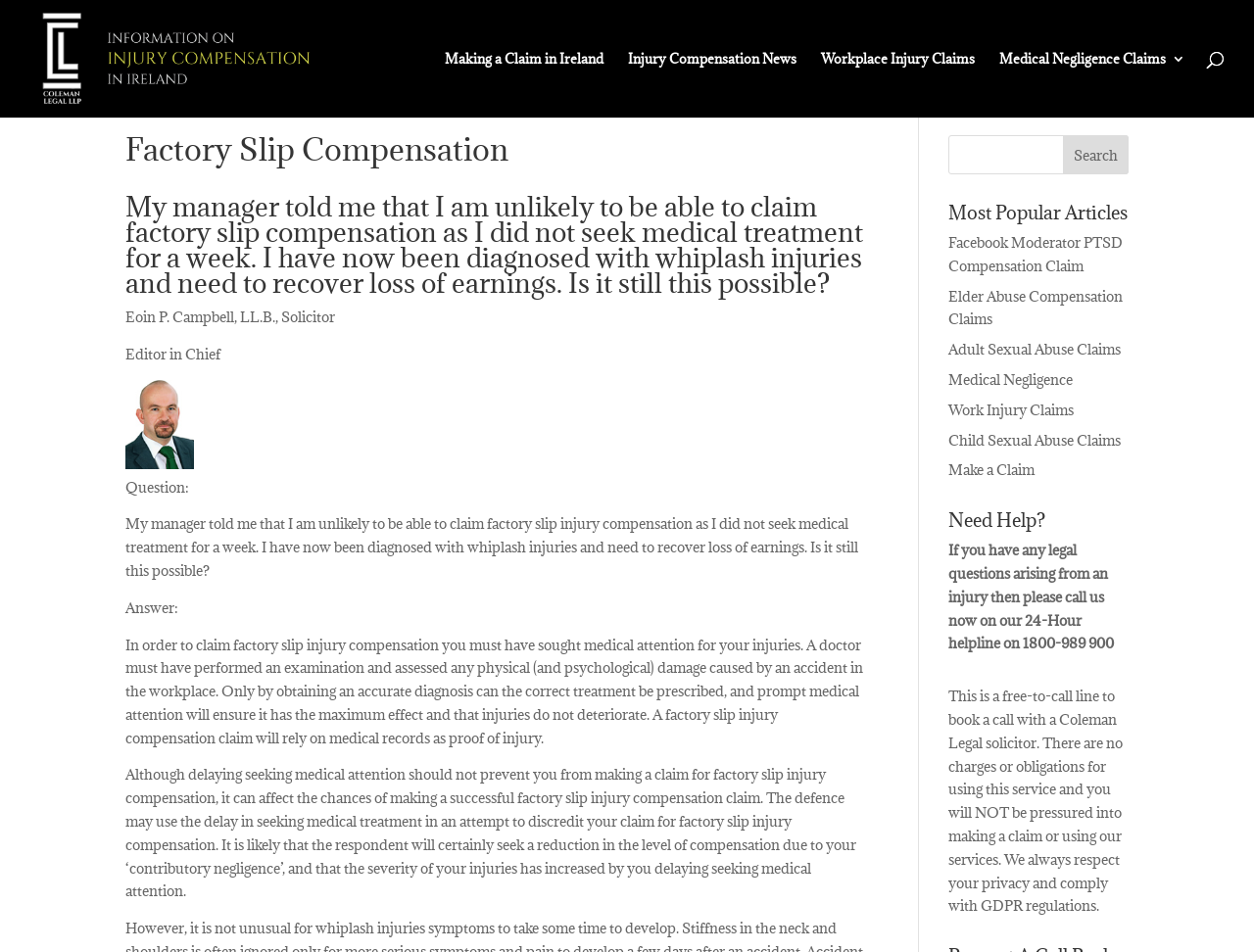What is the topic of the webpage?
Please give a detailed and elaborate answer to the question.

The webpage appears to be focused on providing information and resources related to claiming compensation for factory slip injuries, including the procedures to follow and the potential impact of delaying medical treatment.